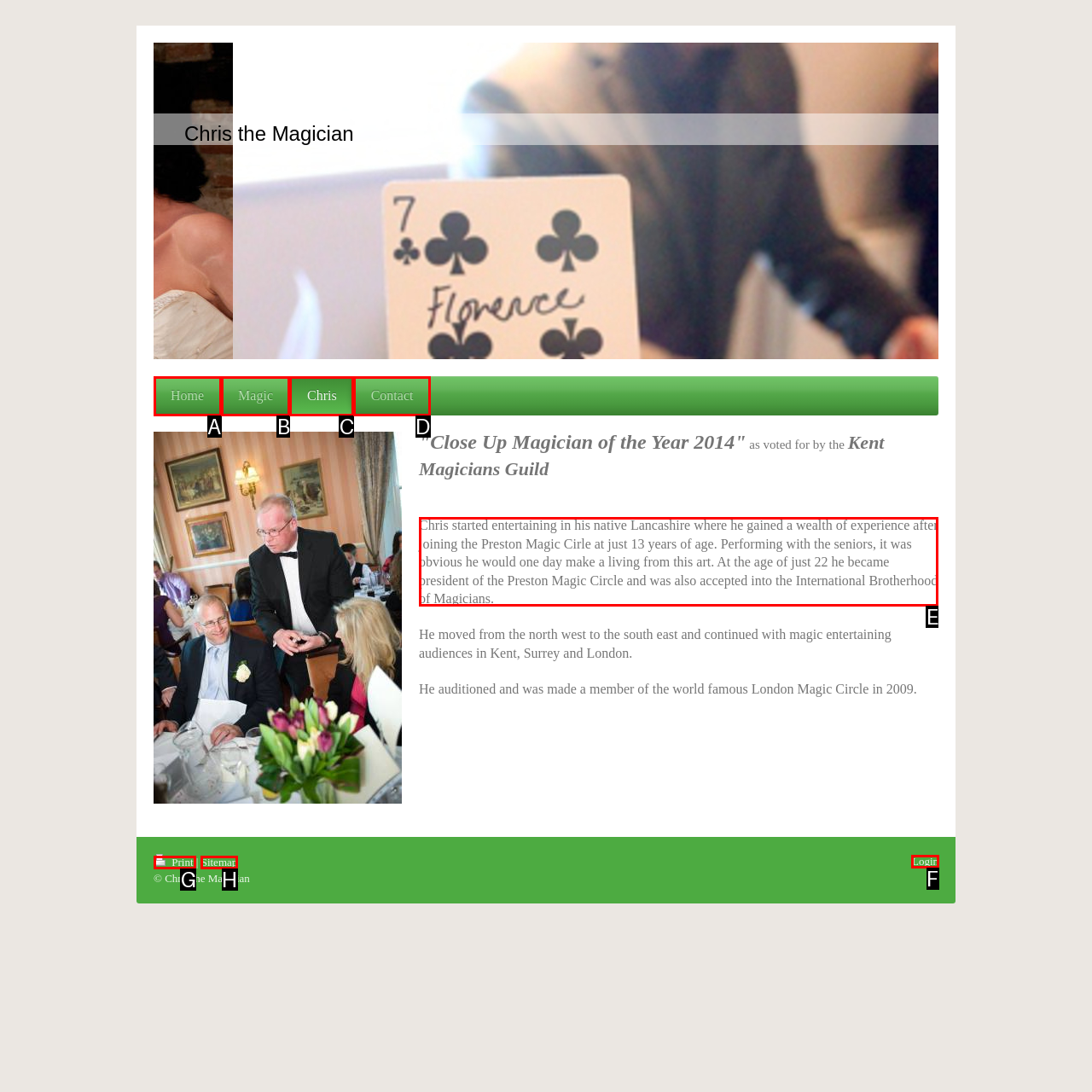Which option should be clicked to complete this task: Read about Chris's experience
Reply with the letter of the correct choice from the given choices.

E